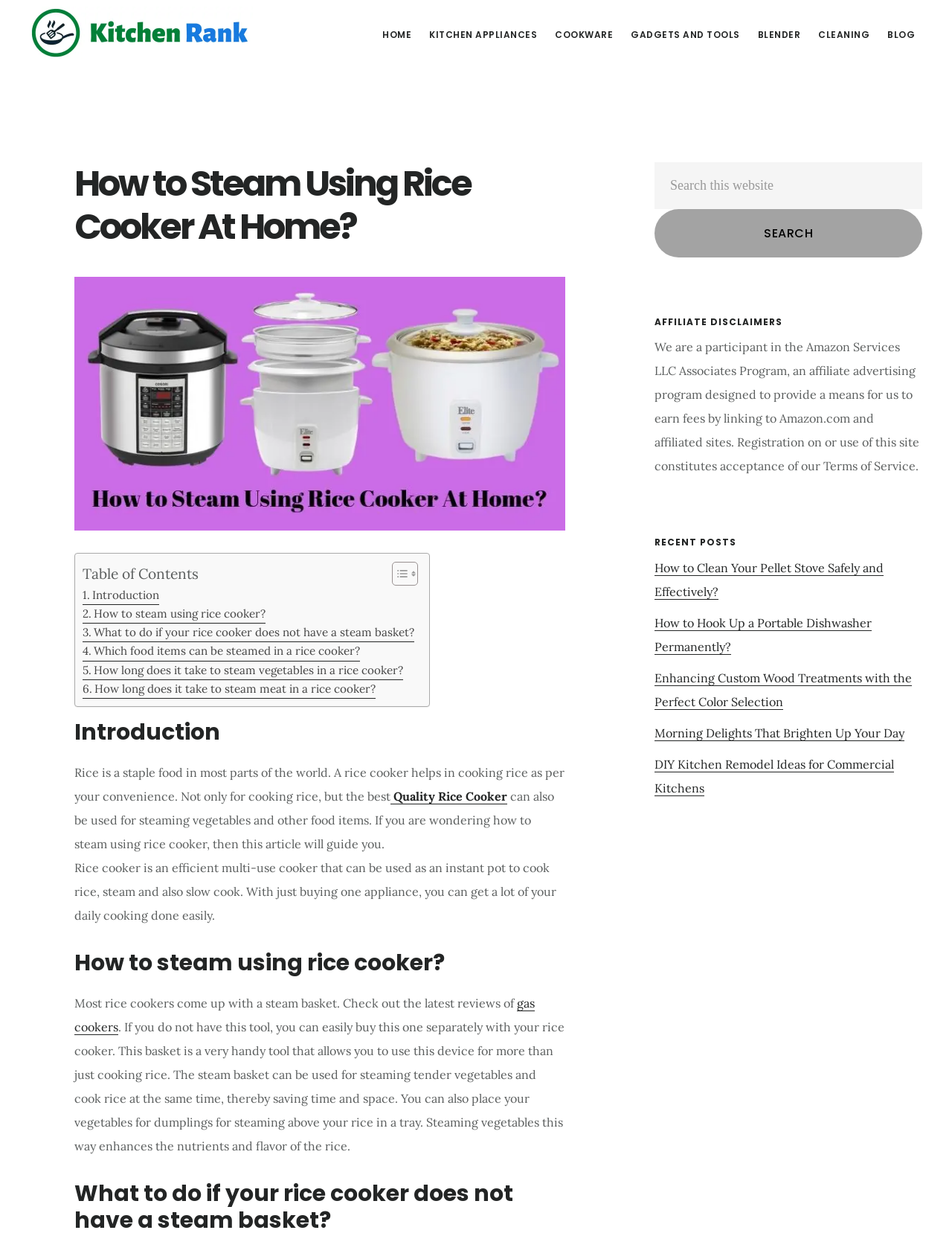What is the name of the website?
Based on the image, answer the question with as much detail as possible.

The website's name is 'Kitchen Rank', which is evident from the link at the top of the webpage with the text 'KITCHEN RANK'.